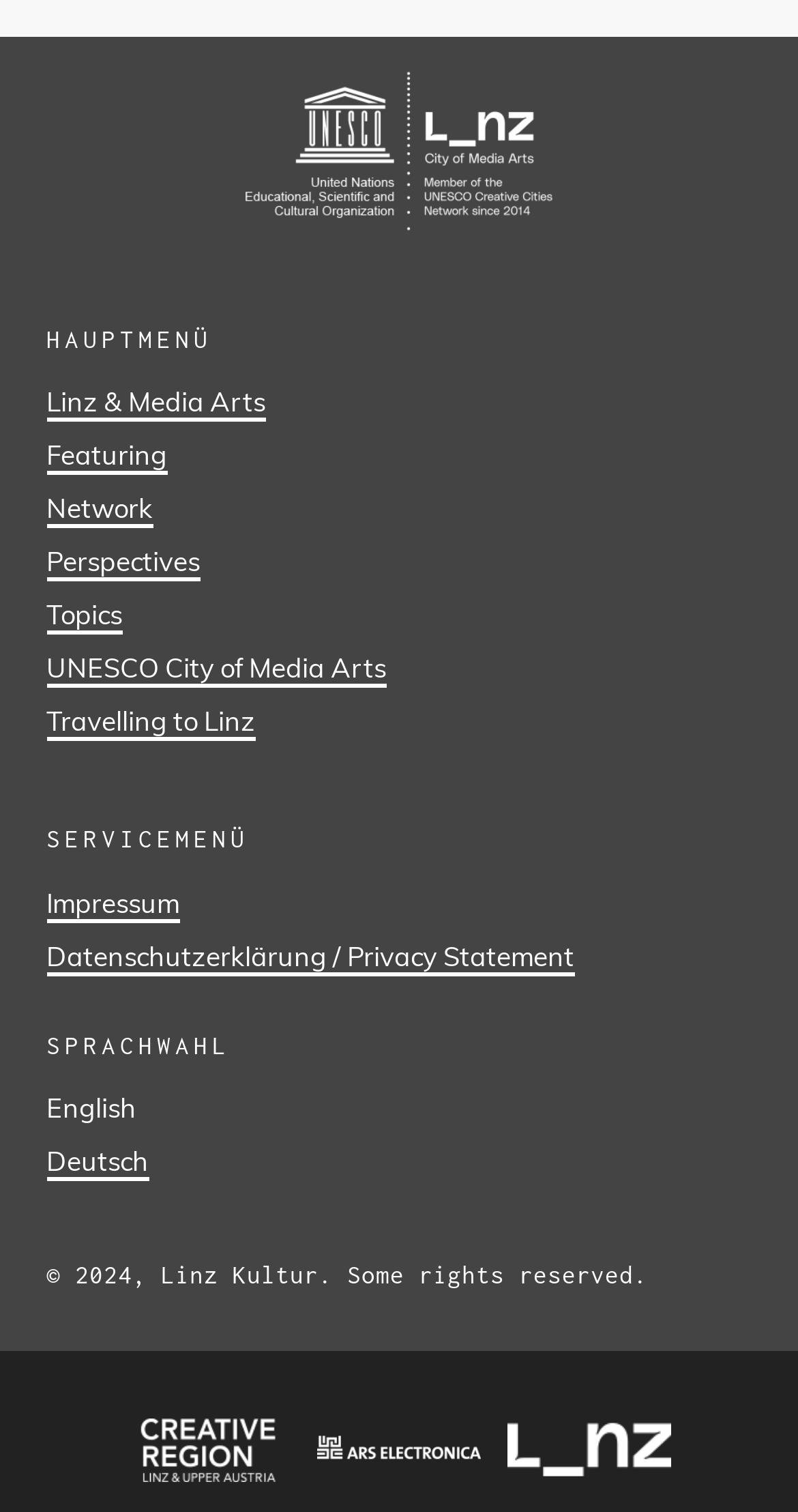How many main menu items are there?
Please use the image to provide an in-depth answer to the question.

The main menu items are located under the 'HAUPTMENÜ' heading, and they are 'Linz & Media Arts', 'Featuring', 'Network', 'Perspectives', 'Topics', 'UNESCO City of Media Arts', and 'Travelling to Linz'. There are 7 main menu items in total.